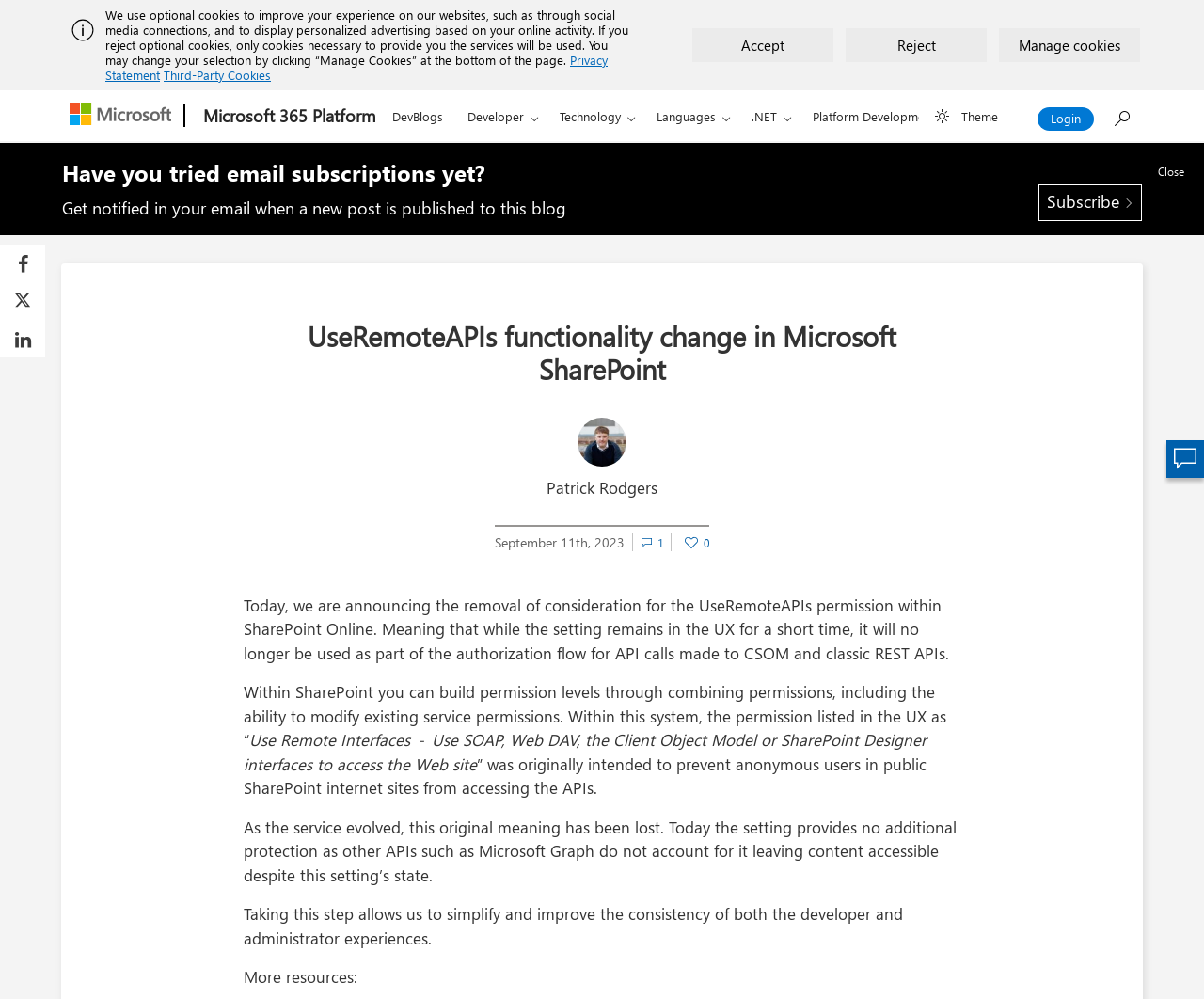What is the date of the blog post?
Please respond to the question with a detailed and thorough explanation.

The date of the blog post is mentioned in the webpage, which is September 11th, 2023, as indicated by the StaticText element with the text 'September 11th, 2023'.